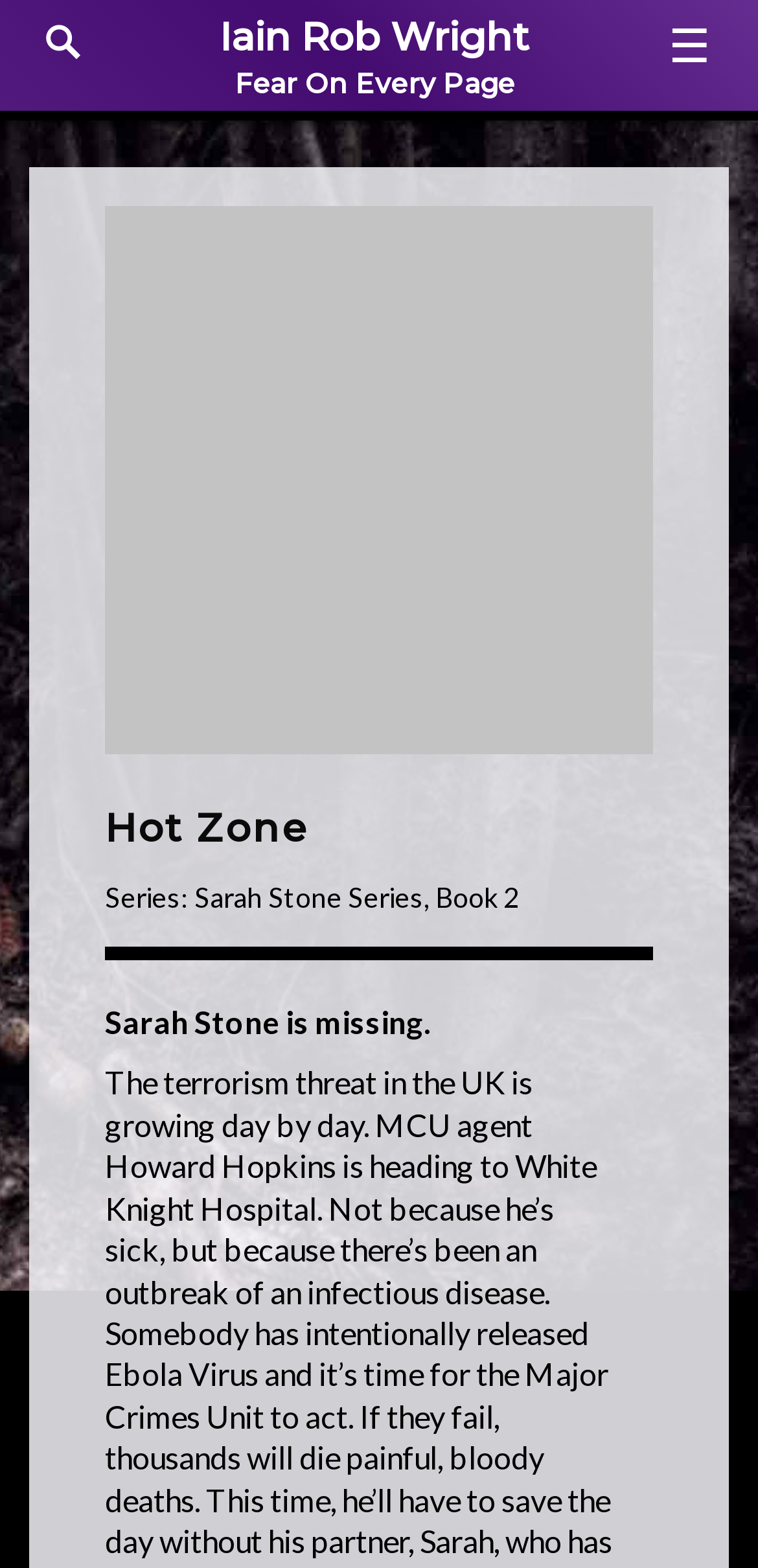Please extract the webpage's main title and generate its text content.

Iain Rob Wright